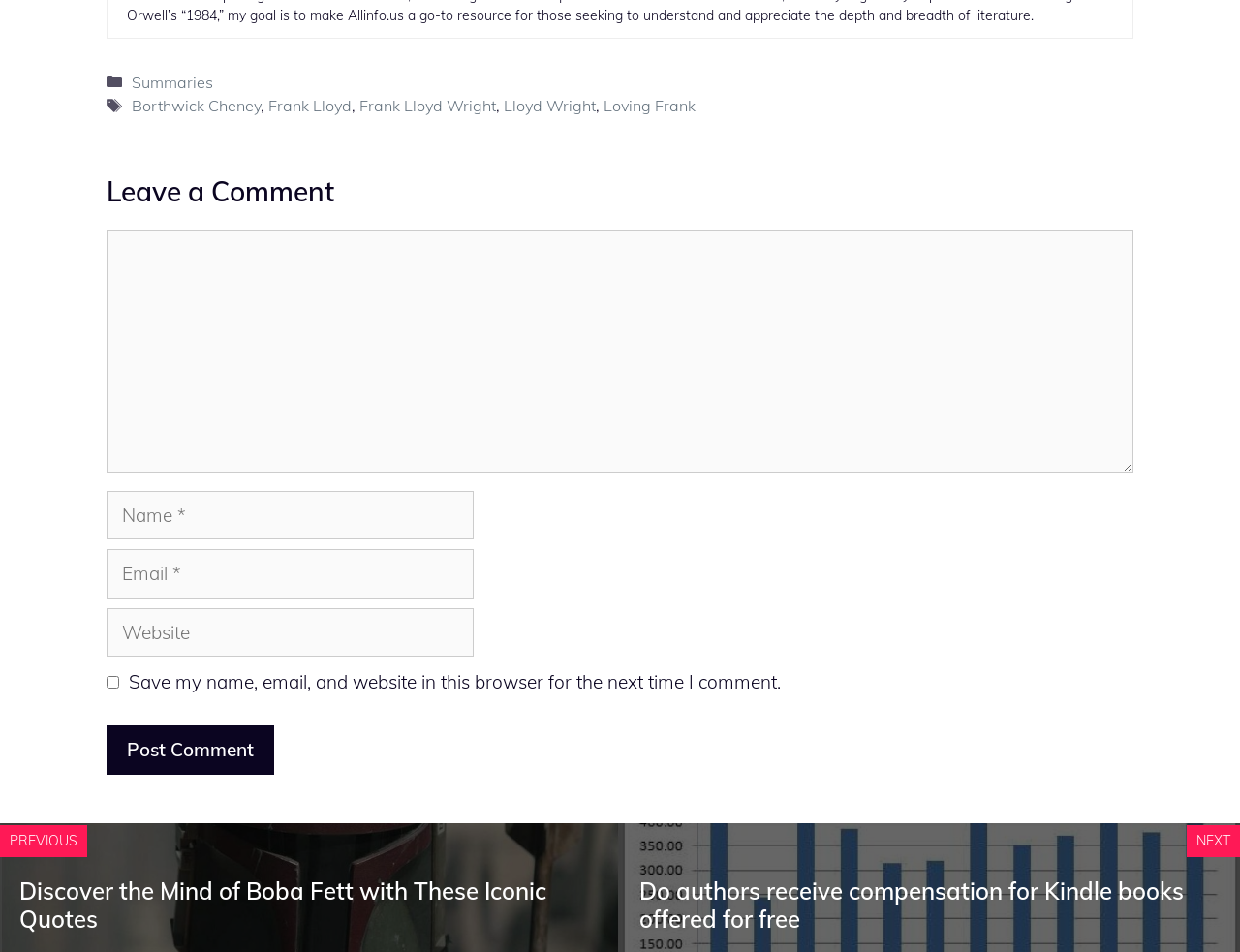Find the bounding box coordinates of the clickable region needed to perform the following instruction: "Click on the 'Post Comment' button". The coordinates should be provided as four float numbers between 0 and 1, i.e., [left, top, right, bottom].

[0.086, 0.762, 0.221, 0.814]